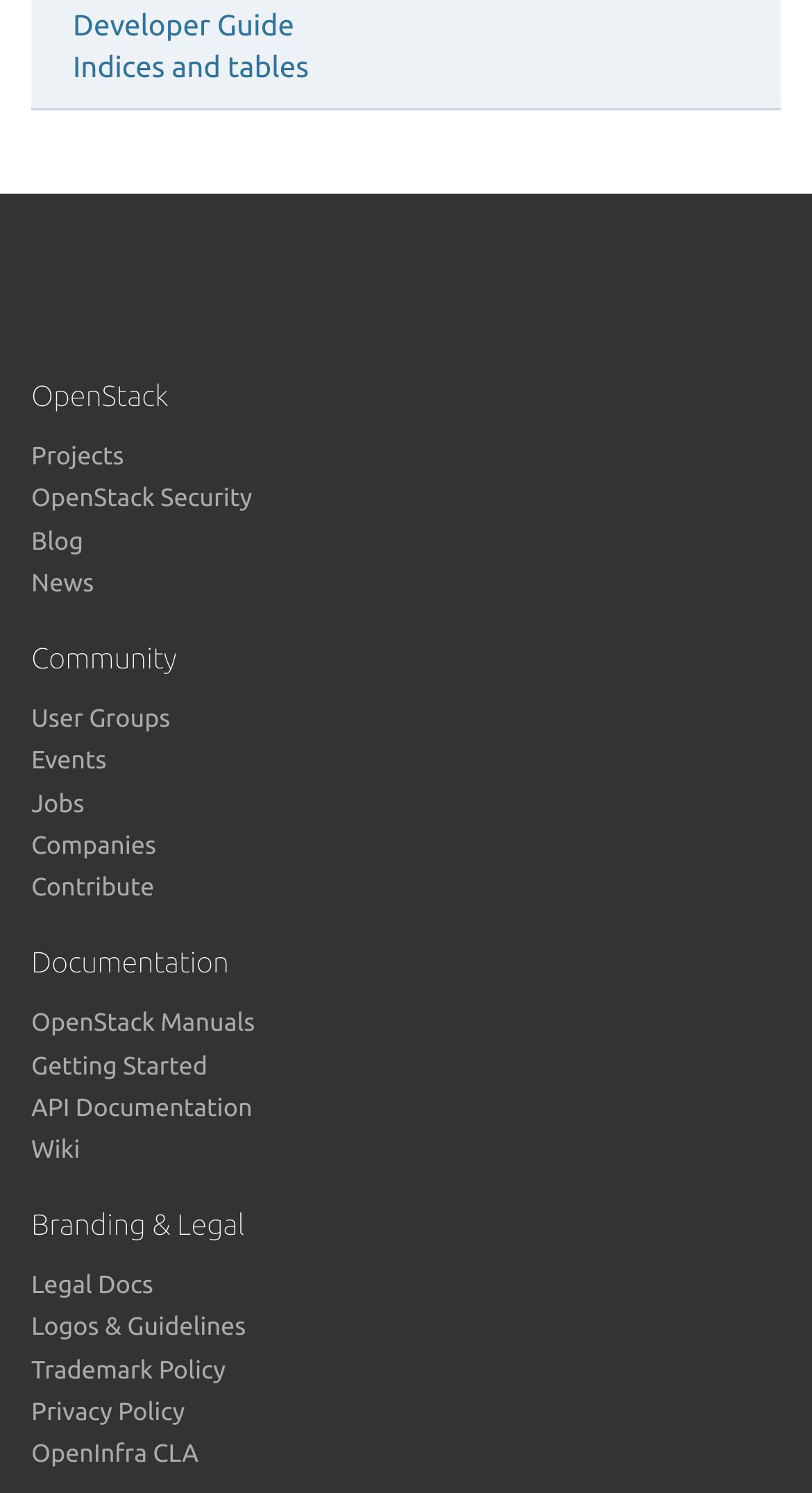Kindly provide the bounding box coordinates of the section you need to click on to fulfill the given instruction: "Click on Defect Product".

None